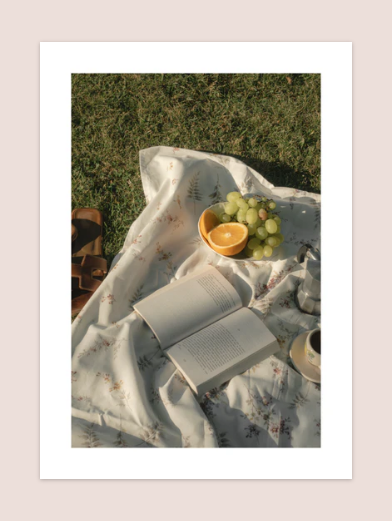Explain the details of the image you are viewing.

The image captures a serene picnic scene set on a lush green lawn. A soft, floral-patterned blanket spreads out over the grass, creating a cozy atmosphere. At the heart of the layout lies an open book, its pages invitingly splayed for reading. Next to the book, a stylish white and blue cup holds a steaming beverage, complementing the tranquil setting. On the other side of the blanket, a bowl brimming with fresh fruits—grapes and a bright orange—adds a splash of color and a touch of freshness to the scene. The warm sunlight casts a gentle glow, enhancing the inviting and relaxed vibe perfect for a leisurely afternoon.